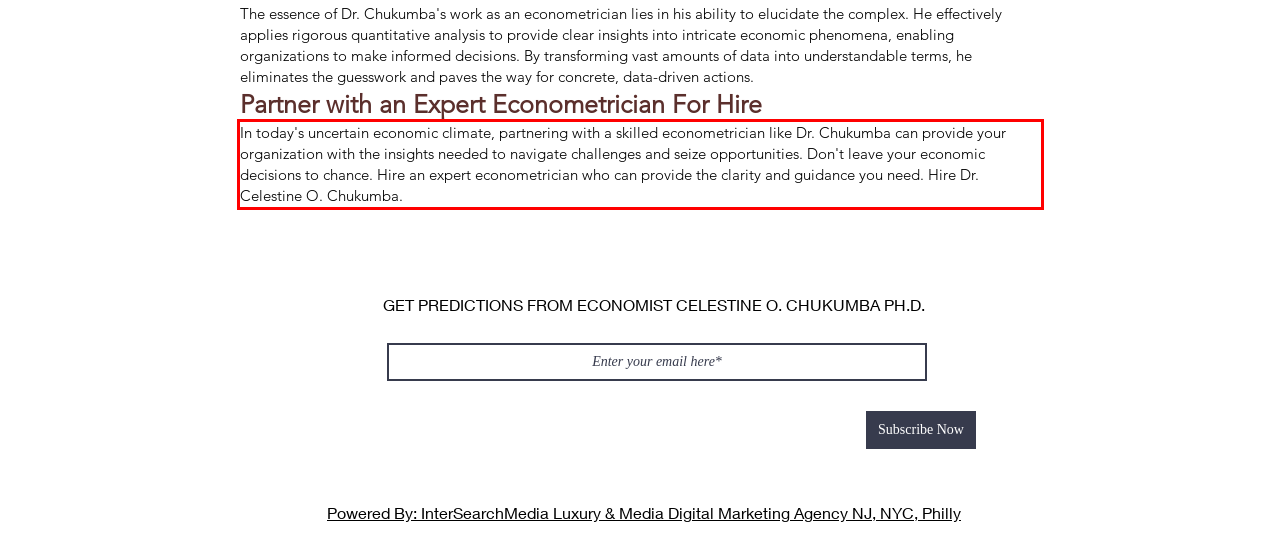Identify the text inside the red bounding box on the provided webpage screenshot by performing OCR.

In today's uncertain economic climate, partnering with a skilled econometrician like Dr. Chukumba can provide your organization with the insights needed to navigate challenges and seize opportunities. Don't leave your economic decisions to chance. Hire an expert econometrician who can provide the clarity and guidance you need. Hire Dr. Celestine O. Chukumba.